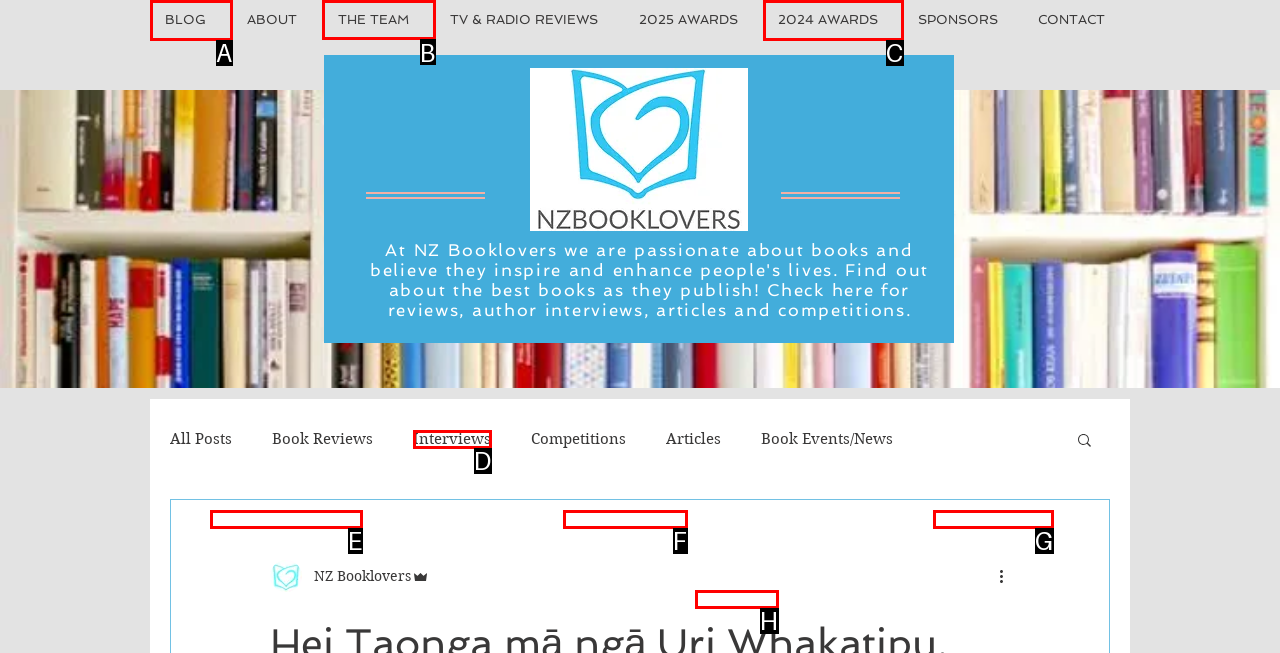Indicate which UI element needs to be clicked to fulfill the task: Read about the team
Answer with the letter of the chosen option from the available choices directly.

B